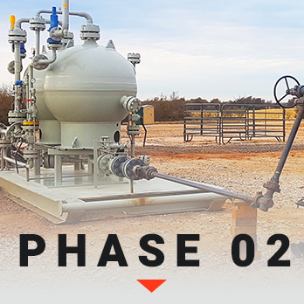Using the elements shown in the image, answer the question comprehensively: What is the purpose of the pipes and valves surrounding the sphere?

The presence of pipes and valves around the sphere implies that they play a crucial role in controlling the flow of liquid and gas from the well, which is essential for maintaining optimal production flow and mitigating sand-related issues.